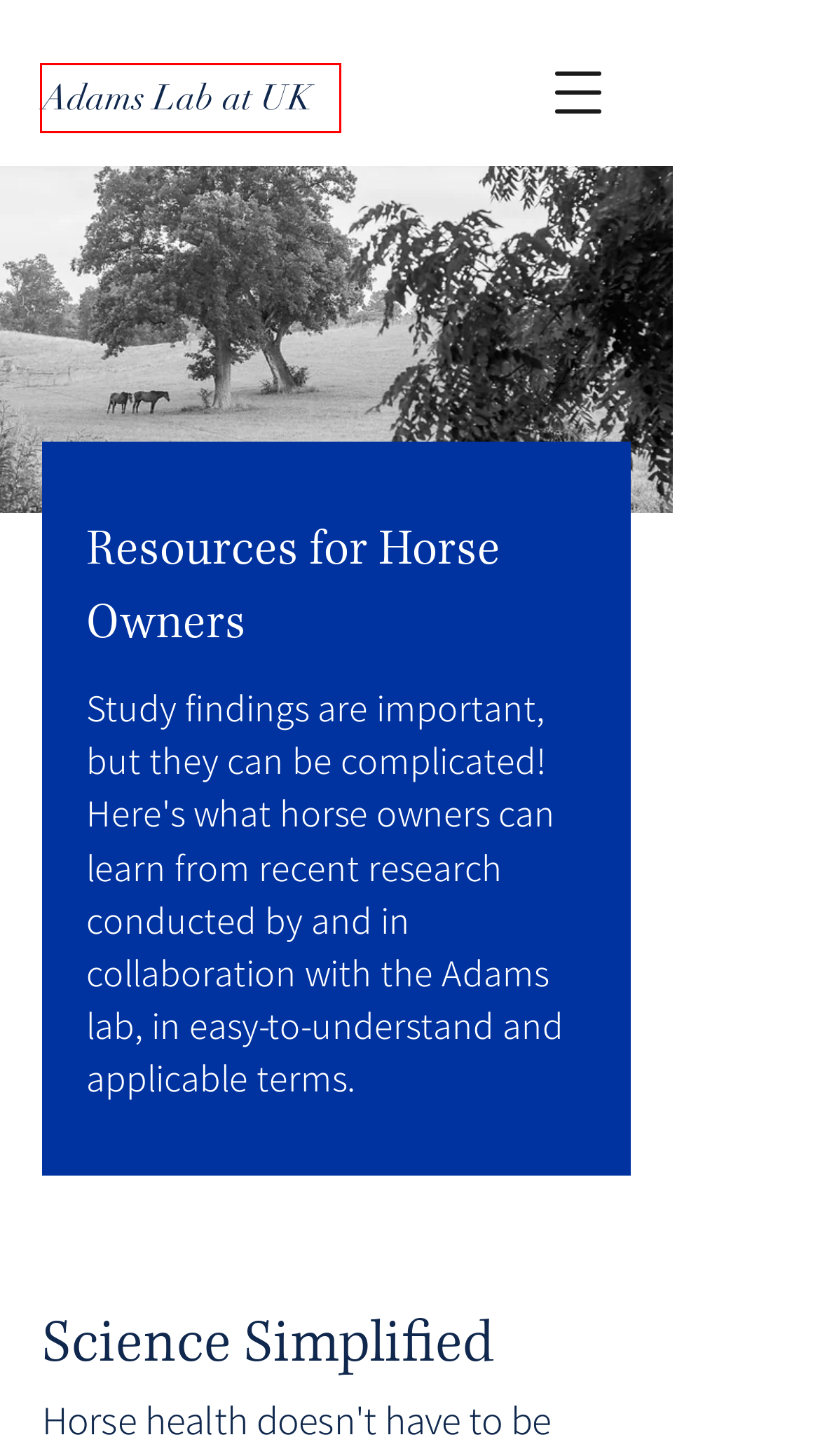Given a screenshot of a webpage with a red bounding box around an element, choose the most appropriate webpage description for the new page displayed after clicking the element within the bounding box. Here are the candidates:
A. PPID | Adams Lab @ UK
B. Old Horses | Adams Lab @ UK
C. Directions | University of Kentucky
D. Stress | Adams Lab @ UK
E. Accreditation | University of Kentucky
F. How to Help | Adams Lab @ UK
G. Home | University of Kentucky
H. Home | Adams Lab @ UK

H